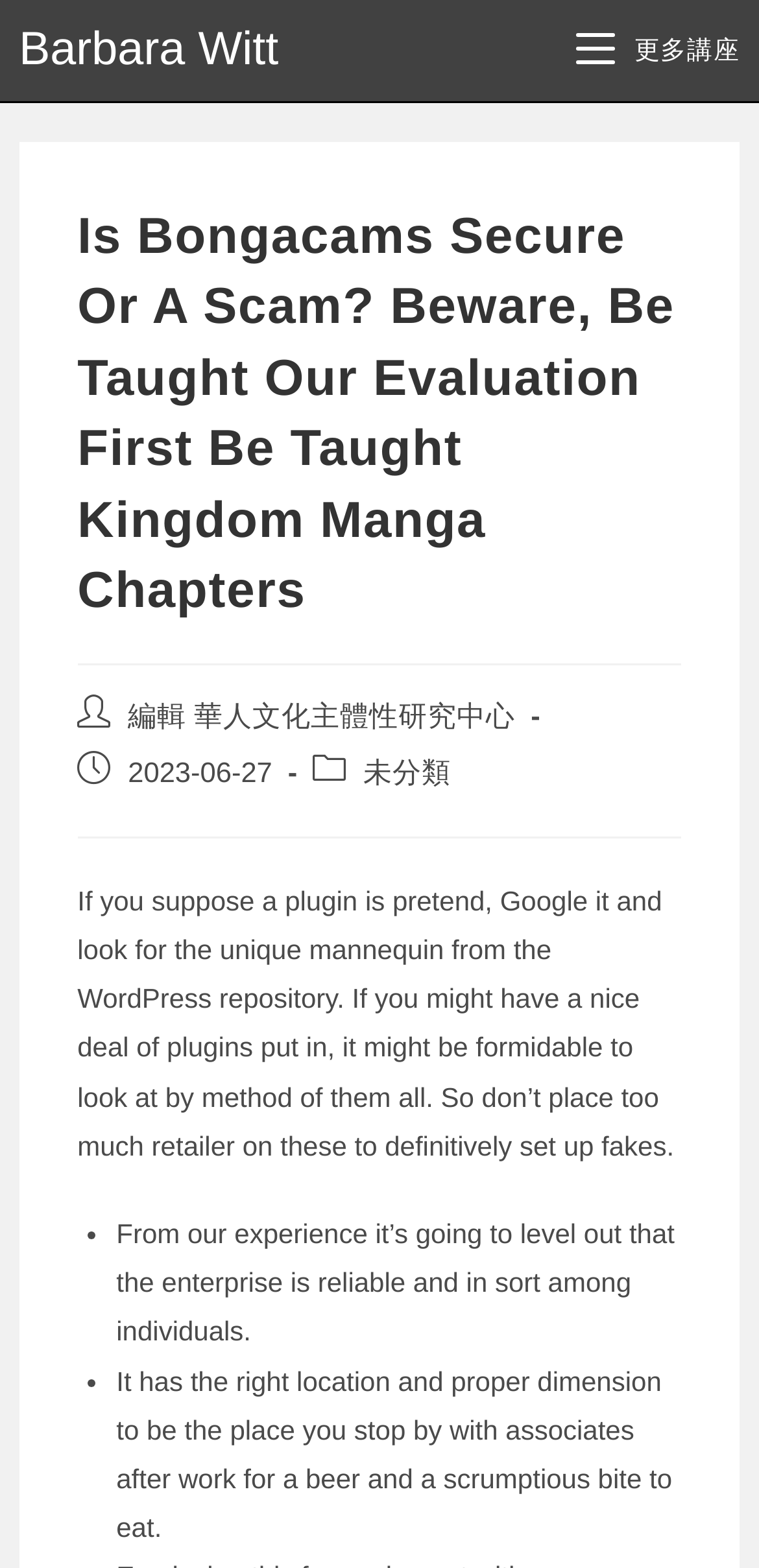Provide the bounding box coordinates of the HTML element described as: "未分類". The bounding box coordinates should be four float numbers between 0 and 1, i.e., [left, top, right, bottom].

[0.479, 0.484, 0.594, 0.504]